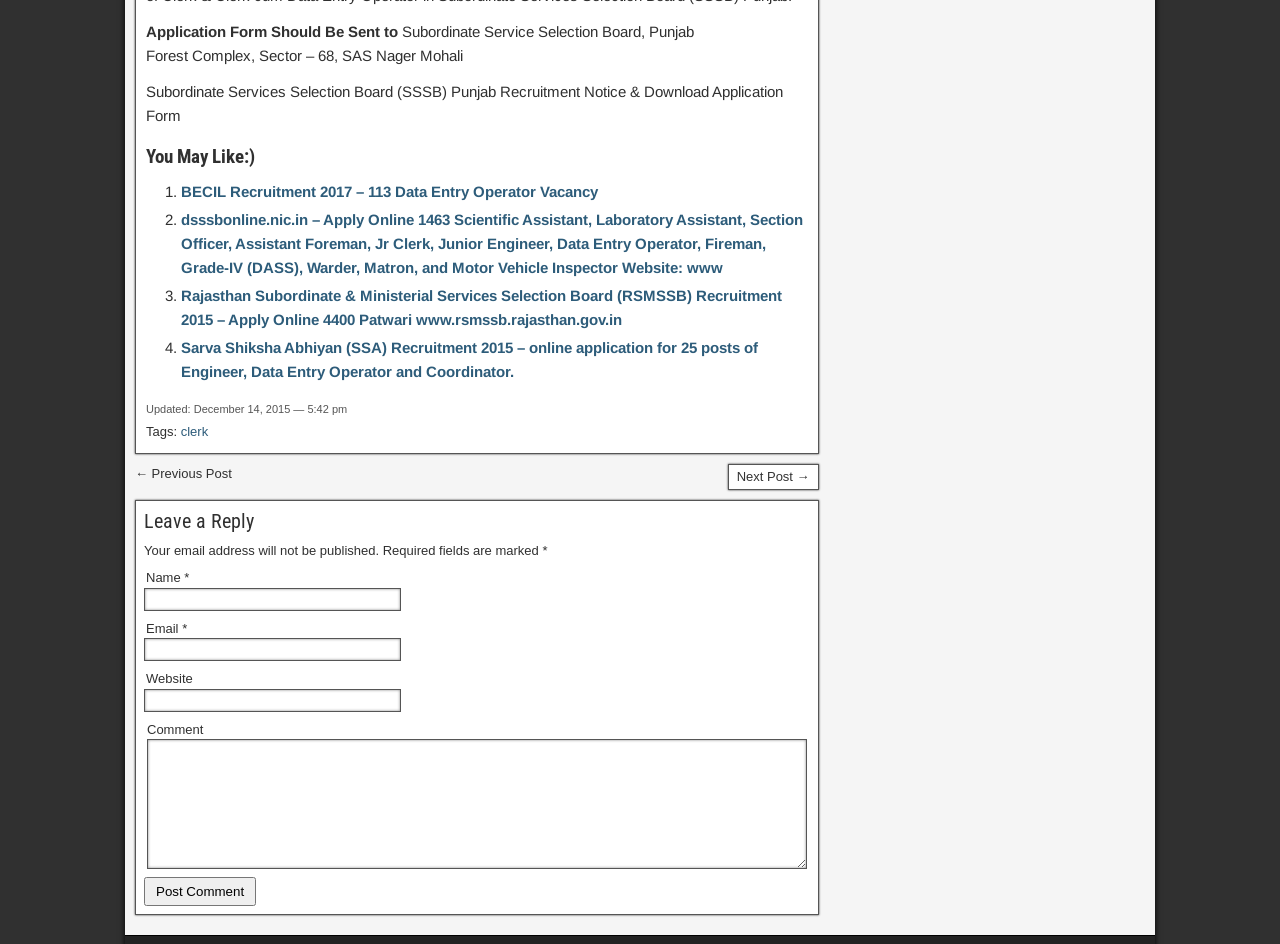Answer the question below with a single word or a brief phrase: 
What is the last updated date of the webpage?

December 14, 2015